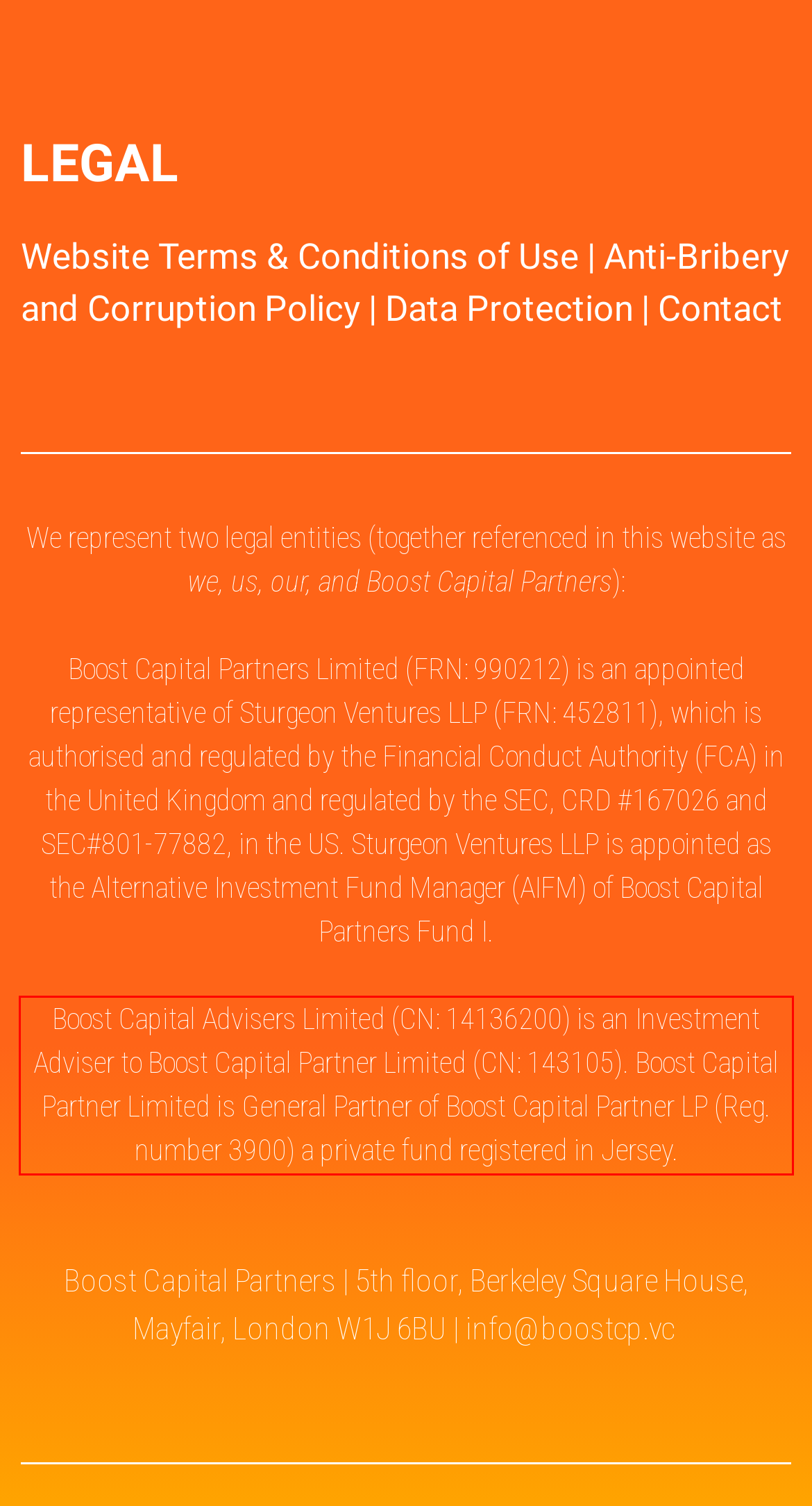Identify the text within the red bounding box on the webpage screenshot and generate the extracted text content.

Boost Capital Advisers Limited (CN: 14136200) is an Investment Adviser to Boost Capital Partner Limited (CN: 143105). Boost Capital Partner Limited is General Partner of Boost Capital Partner LP (Reg. number 3900) a private fund registered in Jersey.